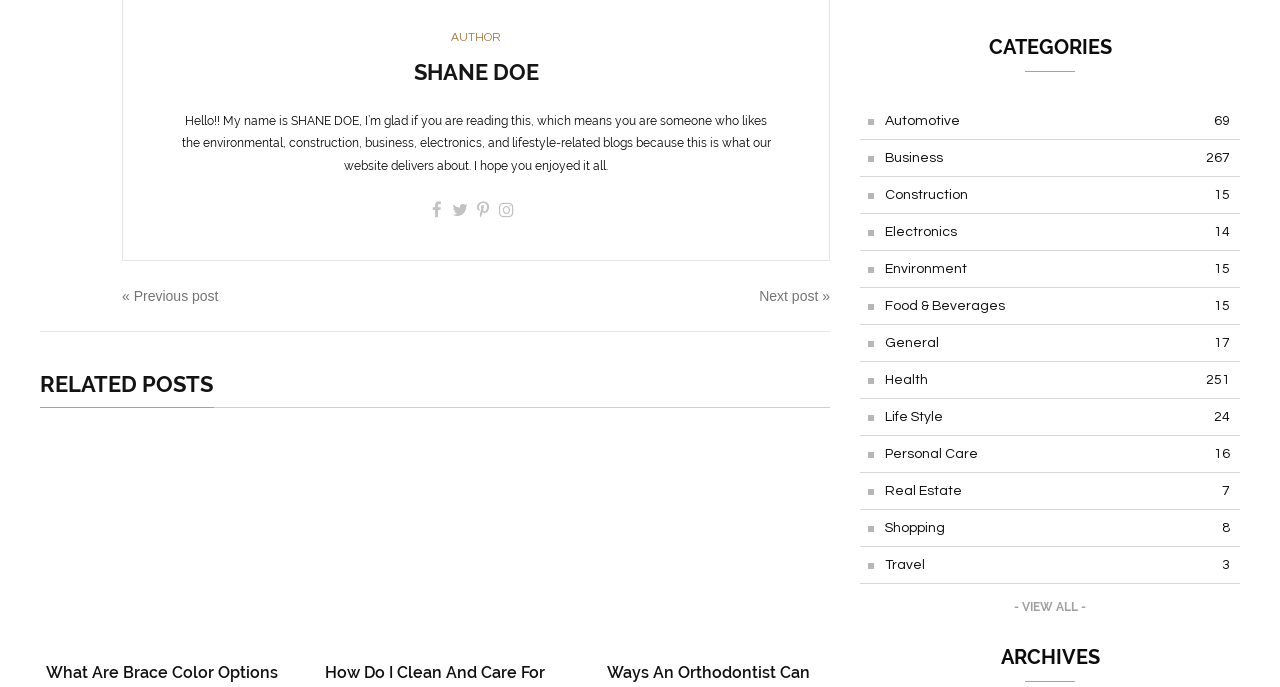Determine the bounding box coordinates of the region to click in order to accomplish the following instruction: "View author's profile". Provide the coordinates as four float numbers between 0 and 1, specifically [left, top, right, bottom].

[0.137, 0.088, 0.607, 0.123]